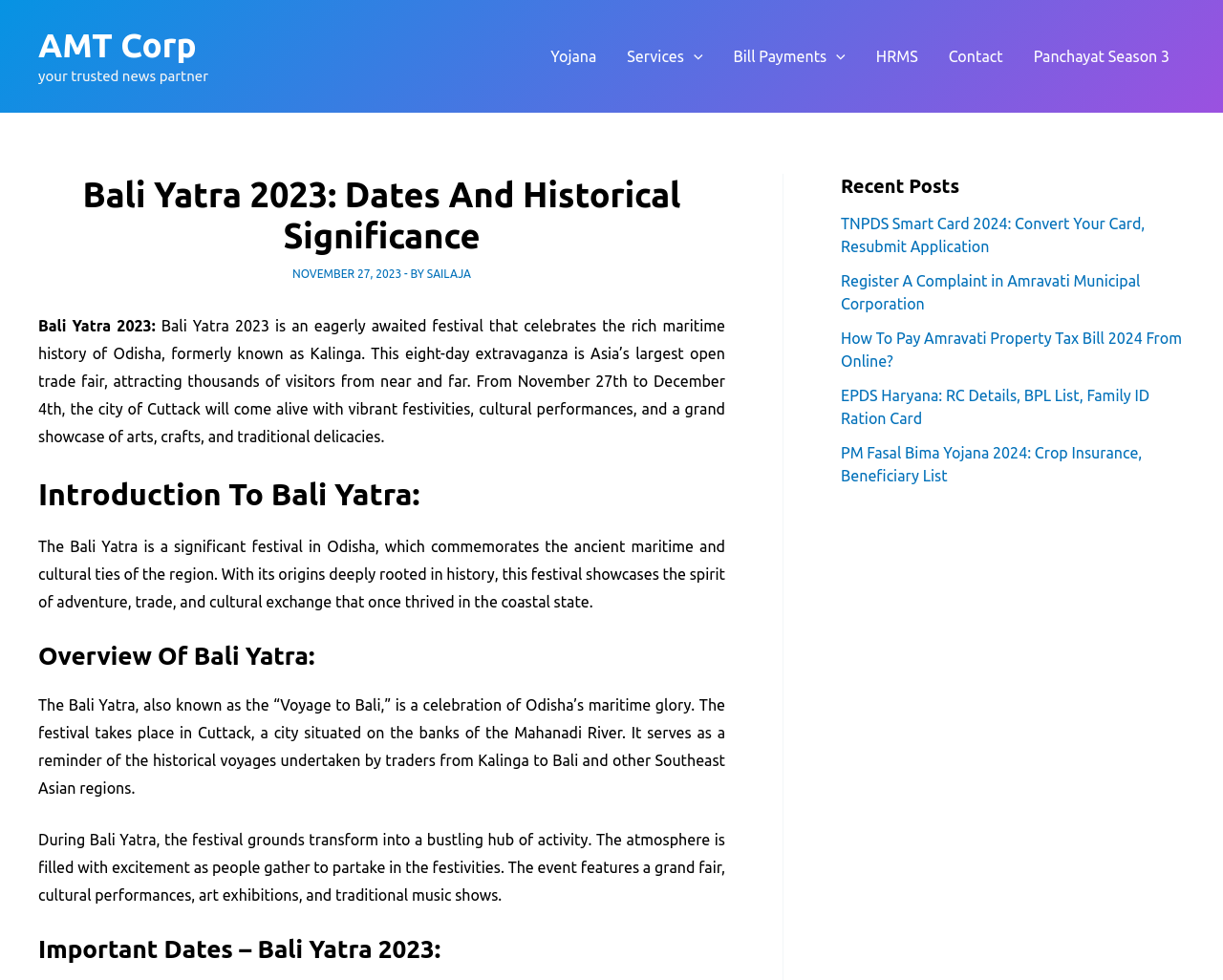Where is the Bali Yatra festival held?
Refer to the image and provide a thorough answer to the question.

The webpage mentions that the city of Cuttack will come alive with vibrant festivities during the Bali Yatra festival. This information is provided in the static text 'Bali Yatra 2023 is an eagerly awaited festival that celebrates the rich maritime history of Odisha, formerly known as Kalinga. This eight-day extravaganza is Asia’s largest open trade fair, attracting thousands of visitors from near and far. From November 27th to December 4th, the city of Cuttack will come alive with vibrant festivities...'.